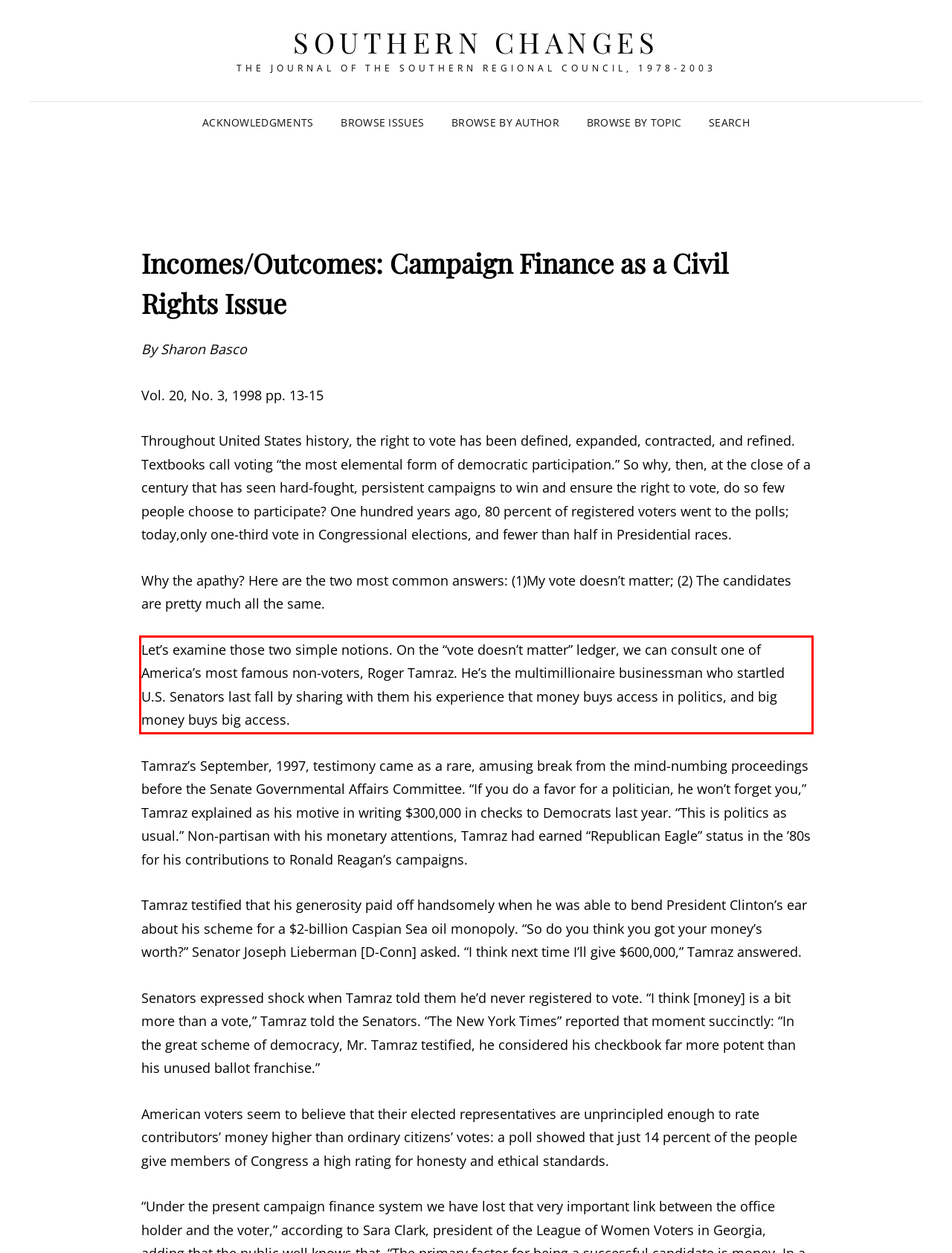Perform OCR on the text inside the red-bordered box in the provided screenshot and output the content.

Let’s examine those two simple notions. On the “vote doesn’t matter” ledger, we can consult one of America’s most famous non-voters, Roger Tamraz. He’s the multimillionaire businessman who startled U.S. Senators last fall by sharing with them his experience that money buys access in politics, and big money buys big access.